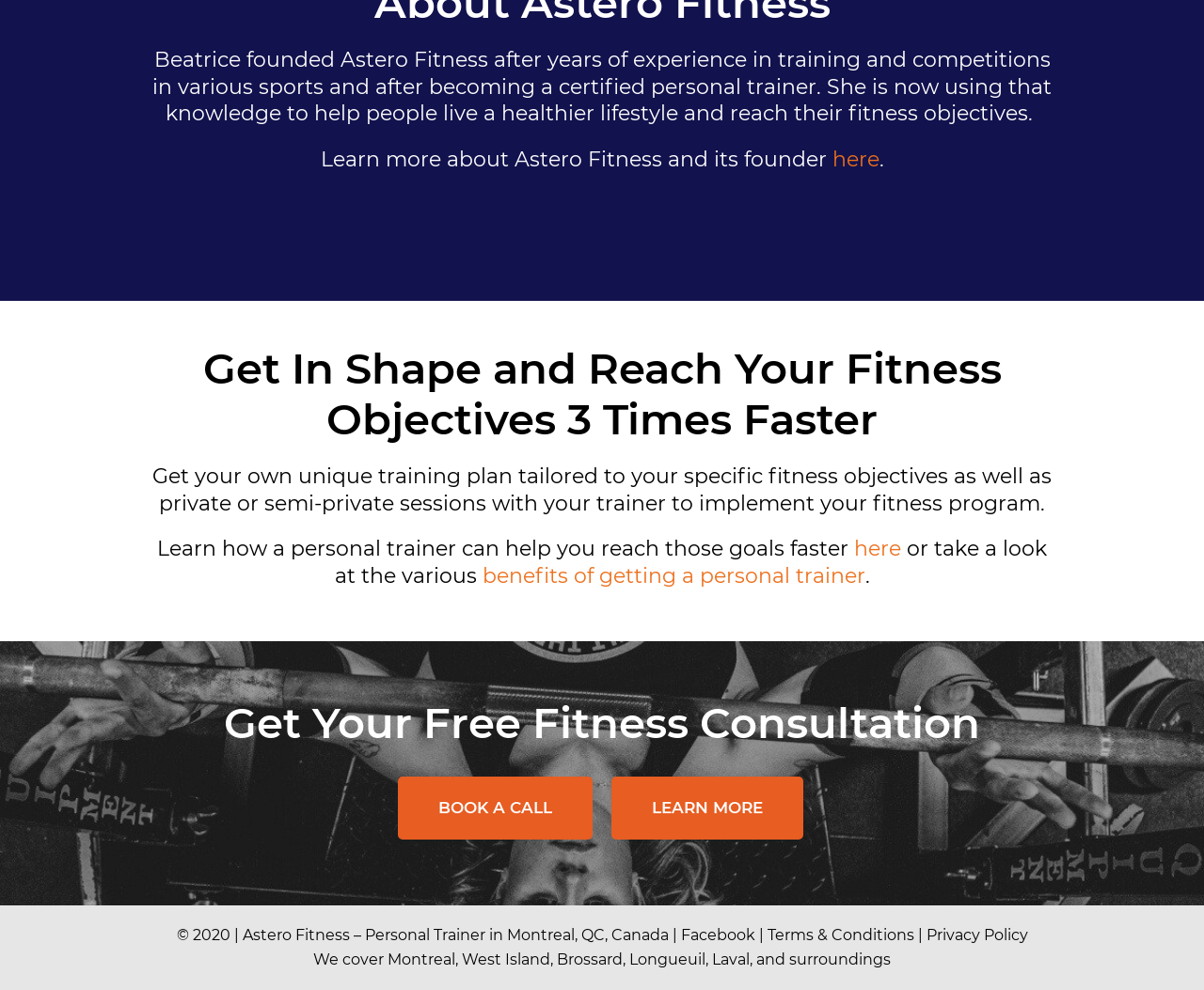Extract the bounding box for the UI element that matches this description: "here".

[0.691, 0.148, 0.73, 0.174]